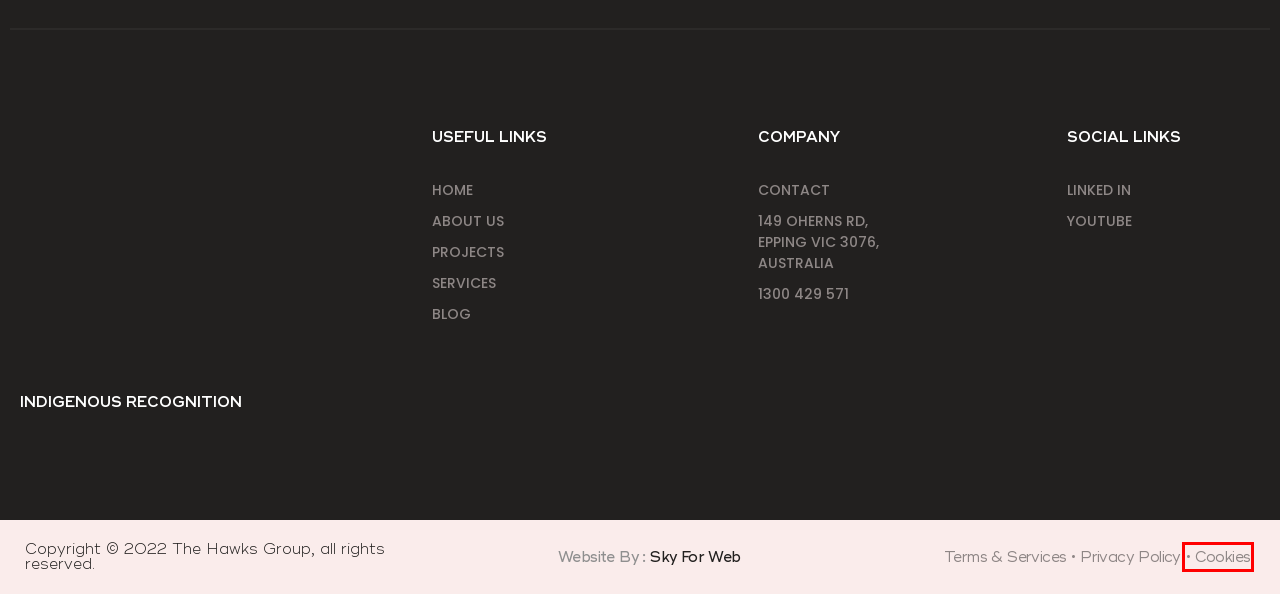Assess the screenshot of a webpage with a red bounding box and determine which webpage description most accurately matches the new page after clicking the element within the red box. Here are the options:
A. Blog | The Hawks Group
B. Services | The Hawks Group
C. Projects | The Hawks Group
D. About us | The Hawks Group
E. PRIVACY POLICY | The Hawks Group
F. The Hawks Group | Best Property Developers Melbourne
G. COOKIES | The Hawks Group
H. Terms & Conditions | The Hawks Group

G